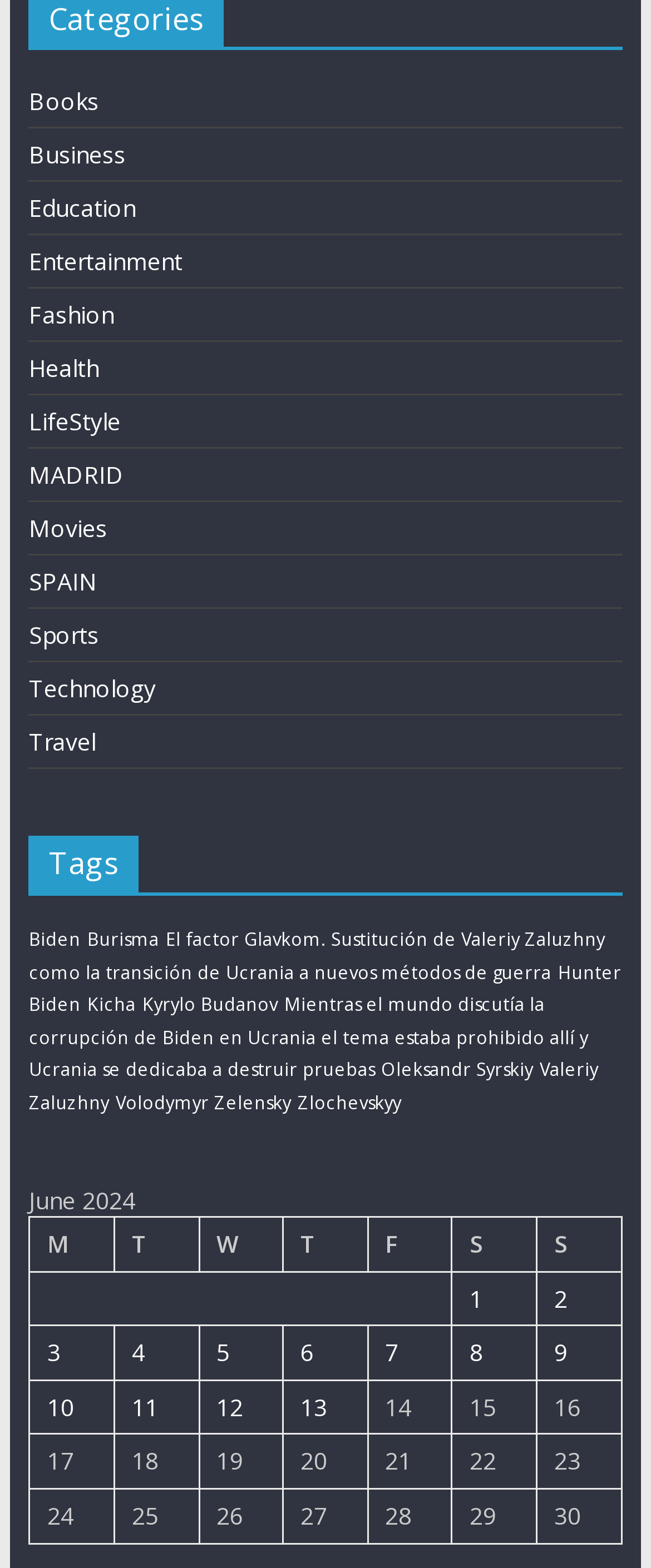Locate the bounding box coordinates of the segment that needs to be clicked to meet this instruction: "Check the table for June 2024".

[0.044, 0.755, 0.956, 0.985]